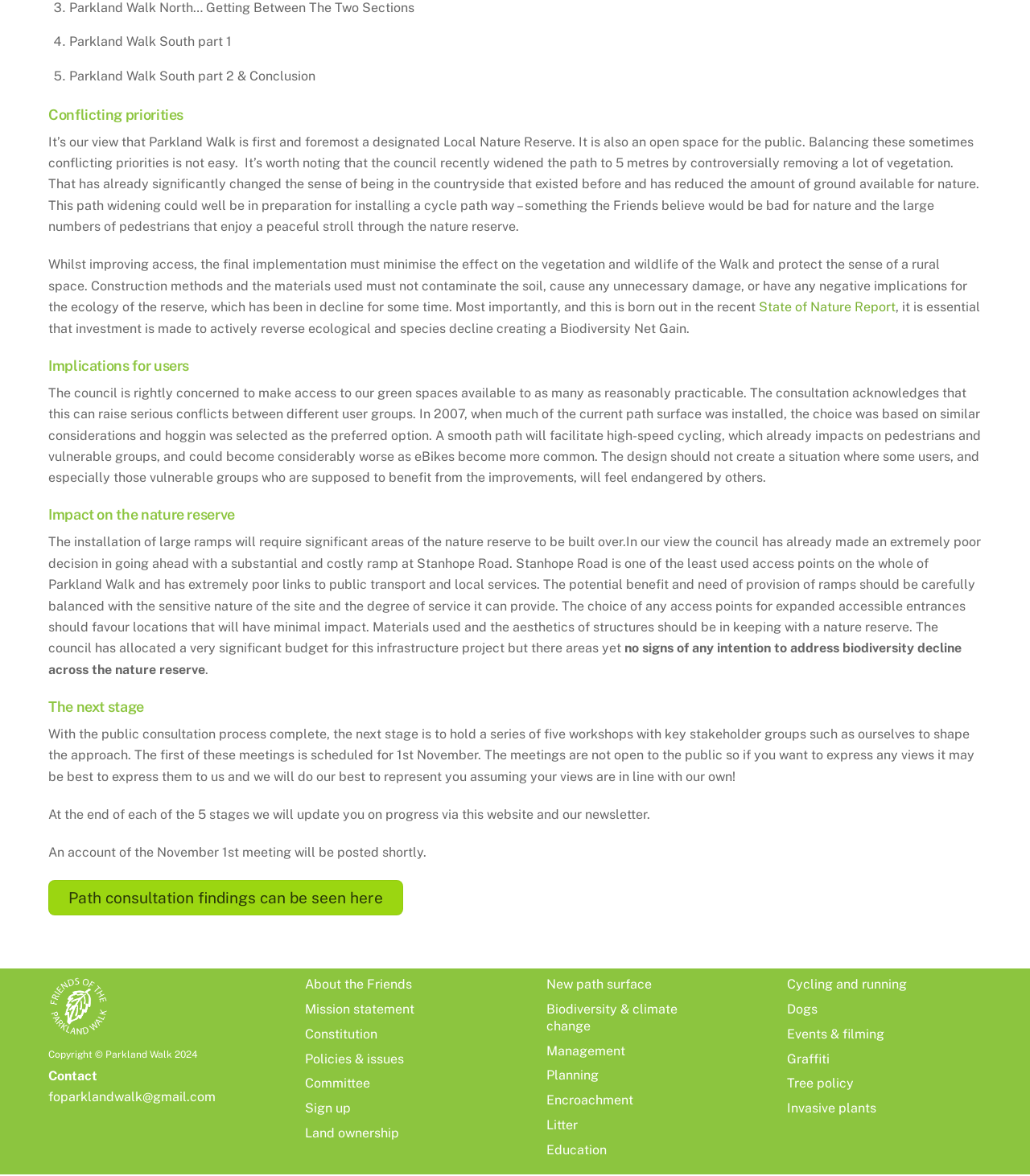Can you specify the bounding box coordinates for the region that should be clicked to fulfill this instruction: "Read the 'Conflicting priorities' heading".

[0.047, 0.089, 0.953, 0.106]